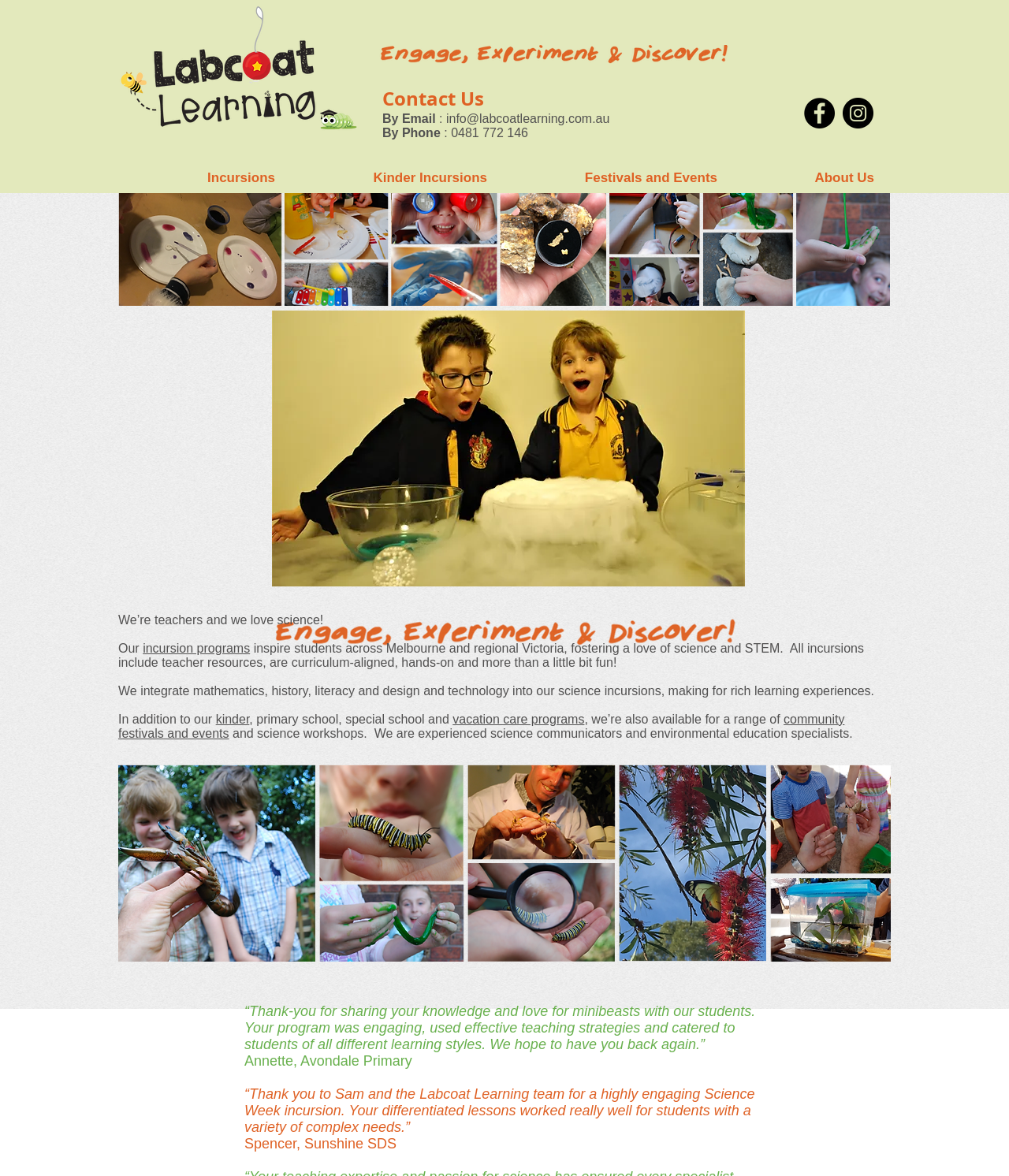What is the topic of the image with the caption 'Dry Ice Fog.jpg'? Please answer the question using a single word or phrase based on the image.

Science experiment